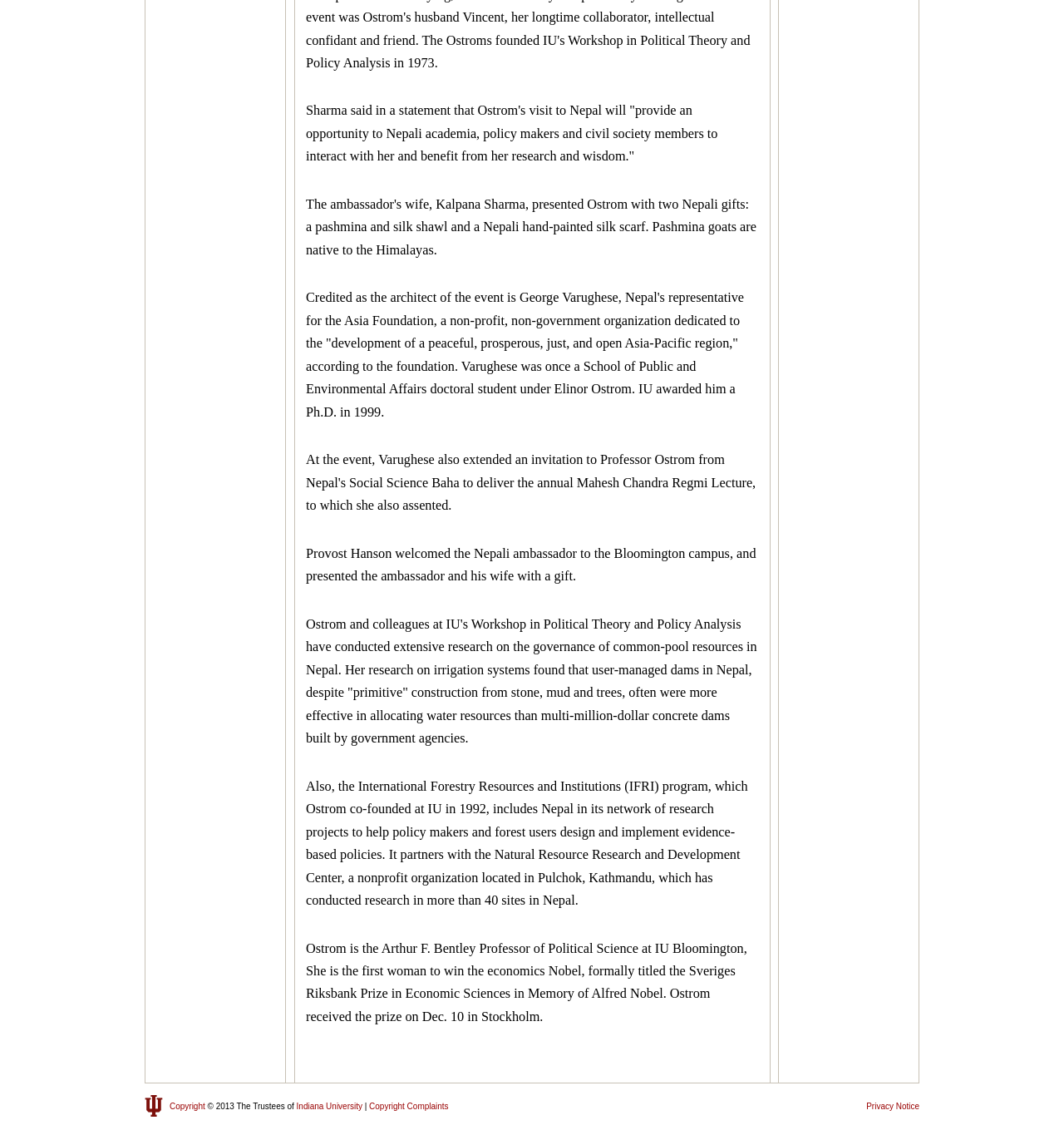What is the name of the professor who won the economics Nobel?
Using the information presented in the image, please offer a detailed response to the question.

The text states 'Ostrom is the Arthur F. Bentley Professor of Political Science at IU Bloomington, She is the first woman to win the economics Nobel...' which indicates that Elinor Ostrom is the professor who won the economics Nobel.